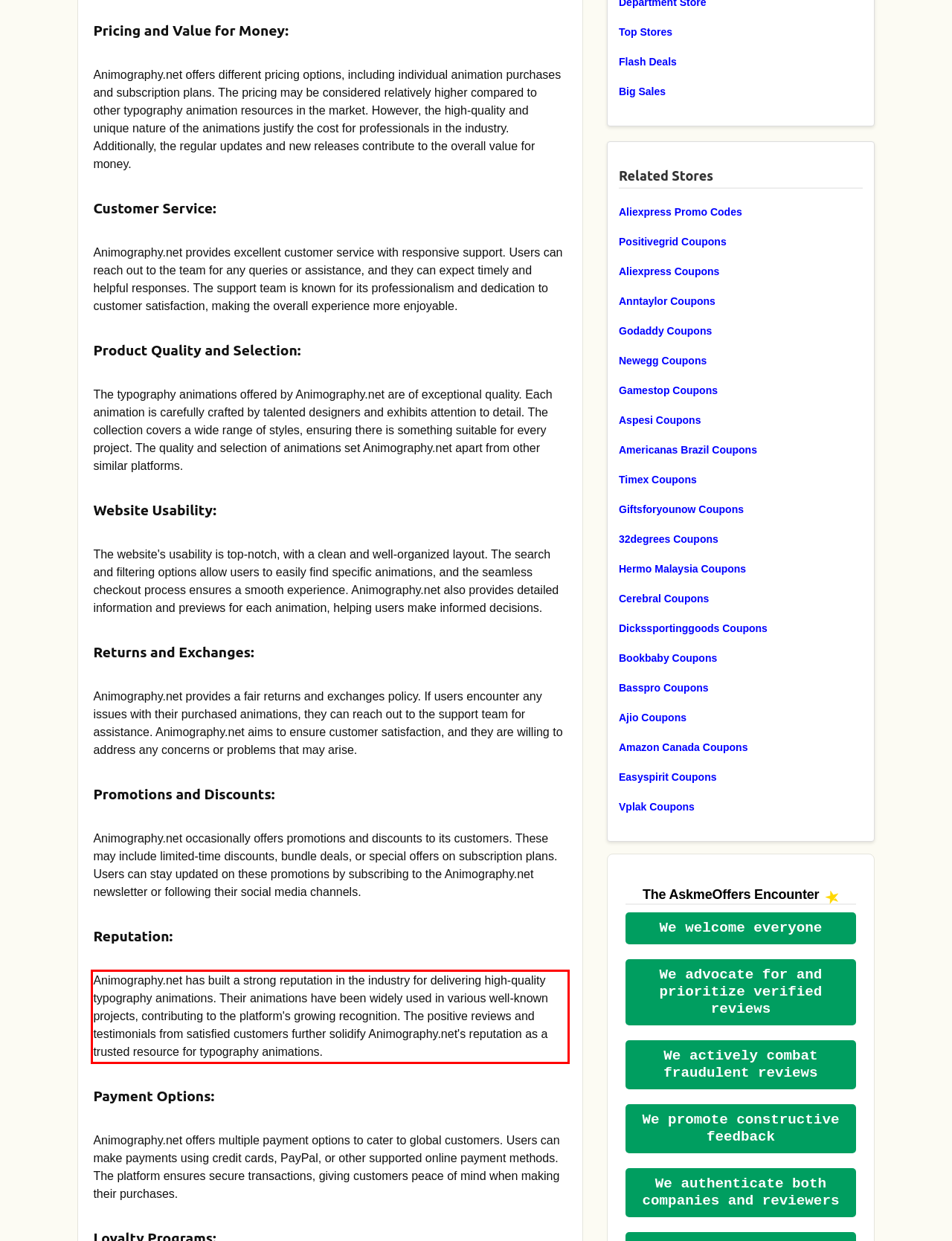Within the screenshot of the webpage, there is a red rectangle. Please recognize and generate the text content inside this red bounding box.

Animography.net has built a strong reputation in the industry for delivering high-quality typography animations. Their animations have been widely used in various well-known projects, contributing to the platform's growing recognition. The positive reviews and testimonials from satisfied customers further solidify Animography.net's reputation as a trusted resource for typography animations.